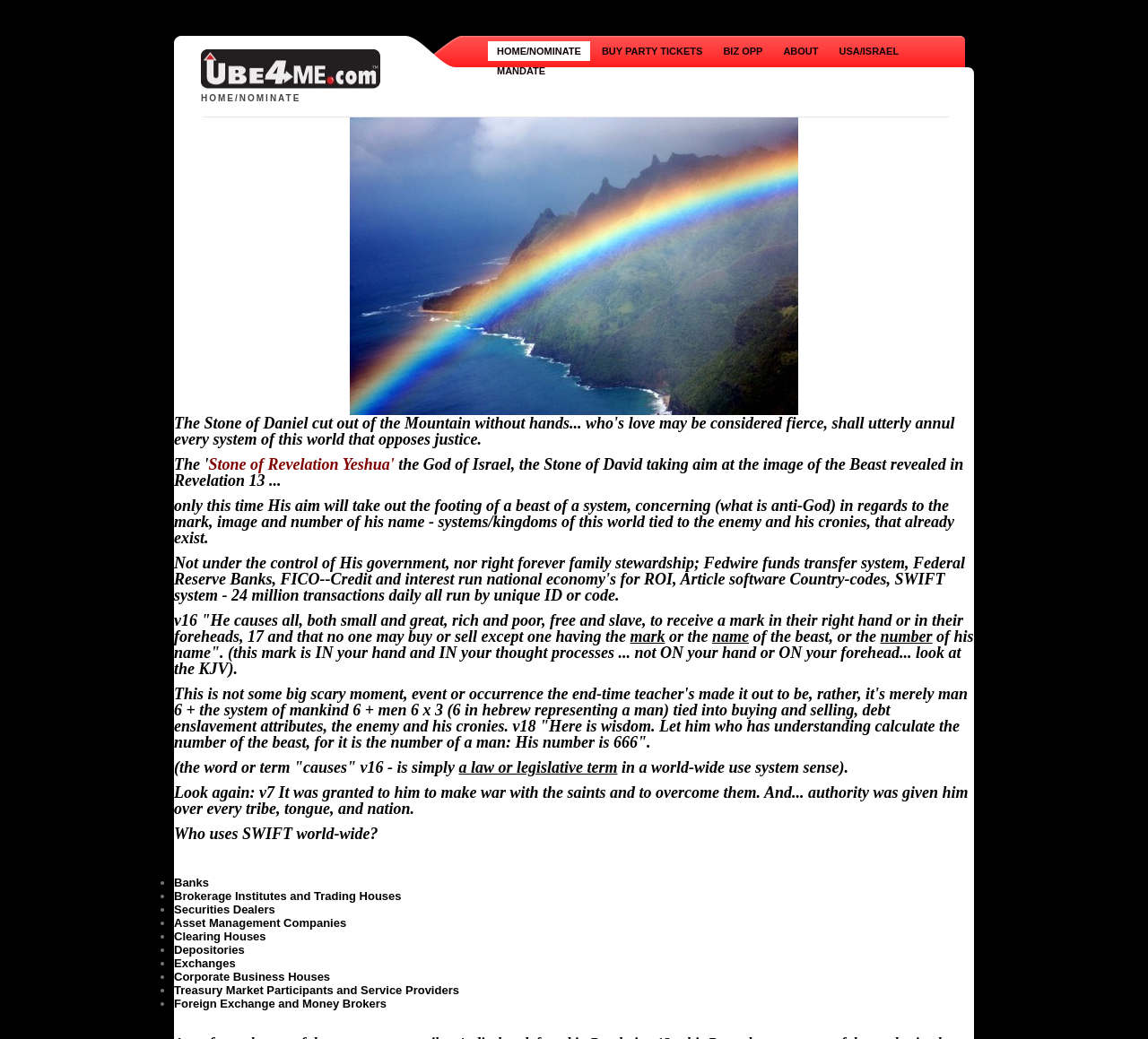Please mark the clickable region by giving the bounding box coordinates needed to complete this instruction: "Explore business opportunities".

[0.622, 0.04, 0.672, 0.059]